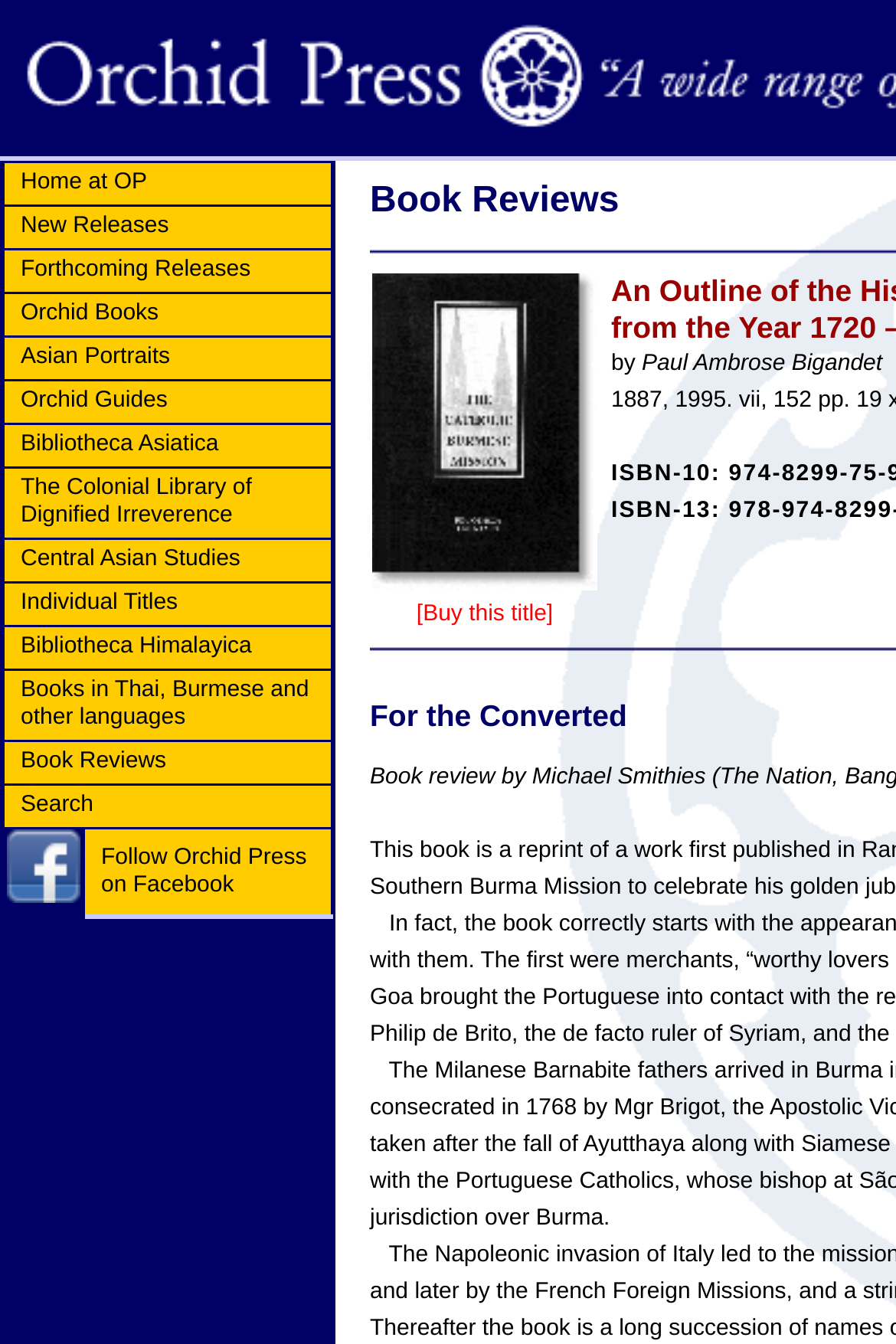Please determine the bounding box coordinates for the element that should be clicked to follow these instructions: "Click the 'Home' link".

None